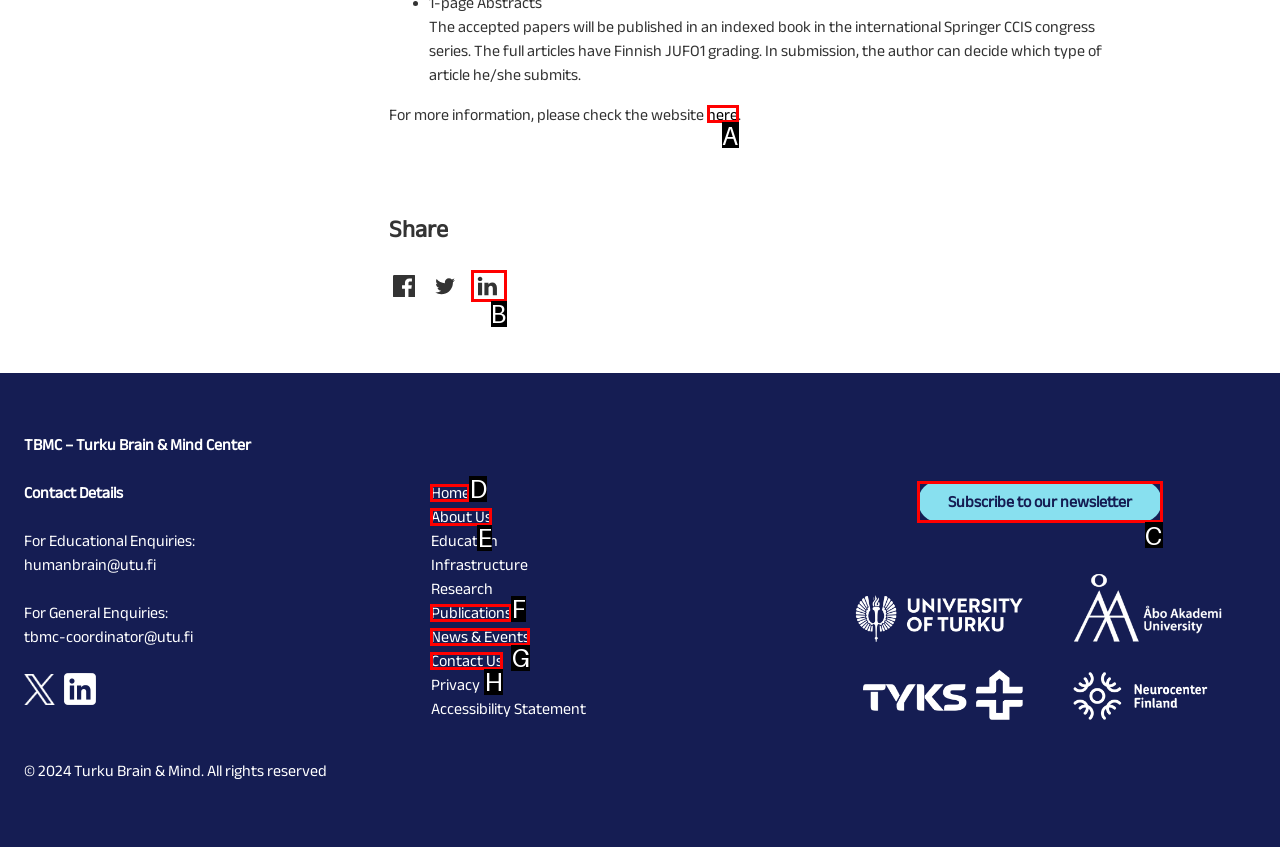Identify the letter of the option that should be selected to accomplish the following task: Subscribe to the newsletter. Provide the letter directly.

C